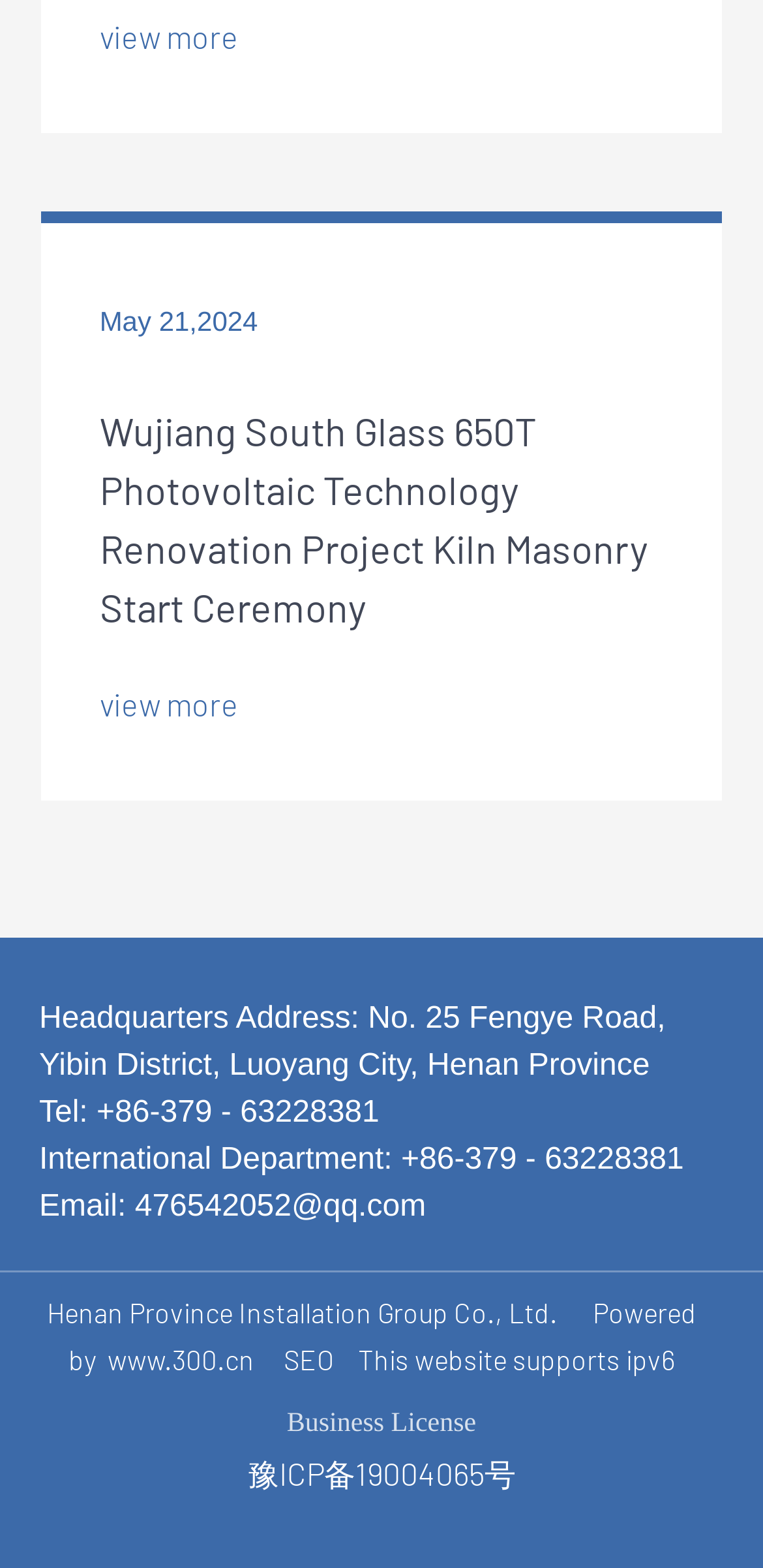Locate the bounding box coordinates of the area where you should click to accomplish the instruction: "Contact the company via phone".

[0.127, 0.699, 0.497, 0.72]